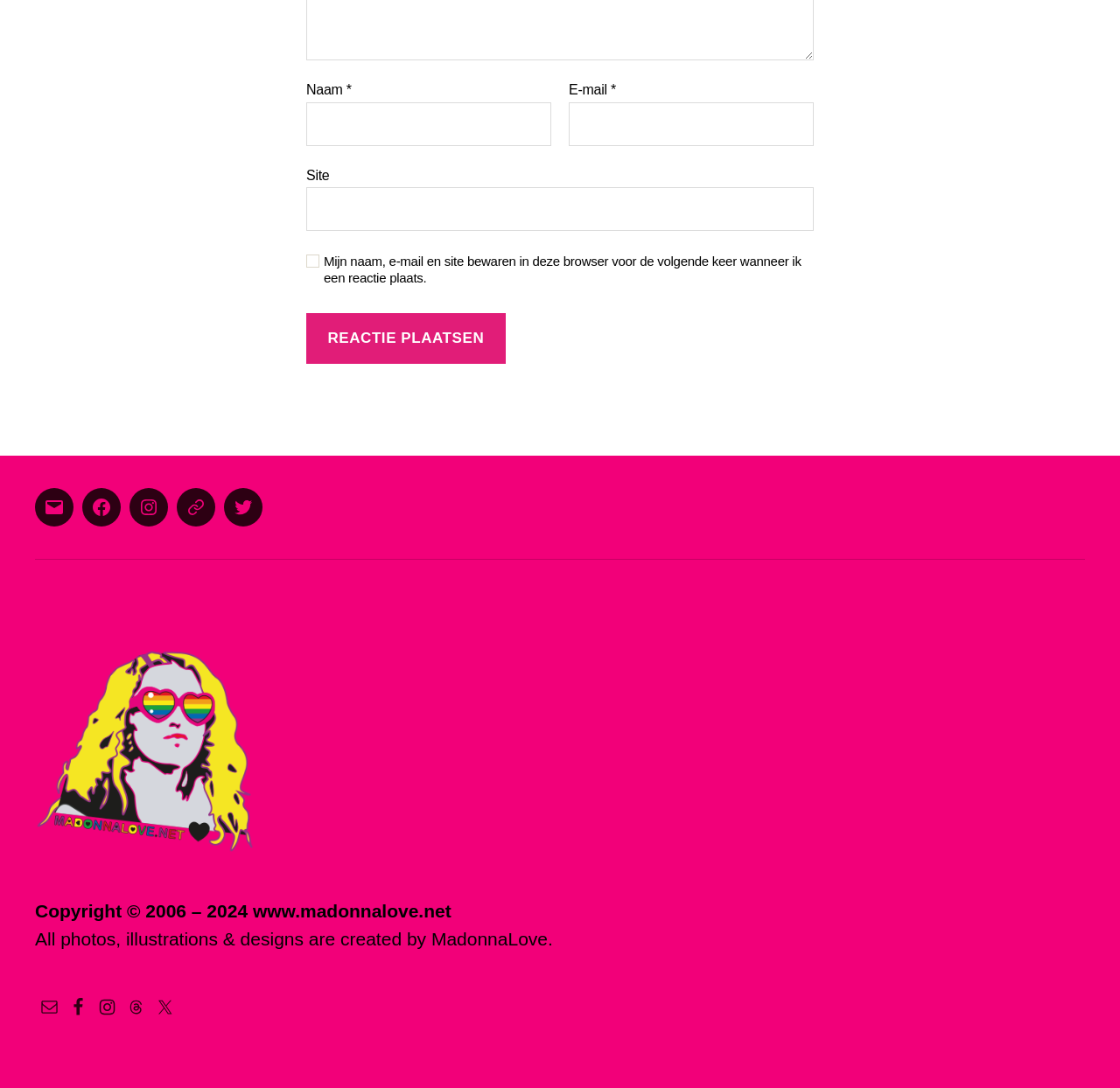What is the copyright year range?
Using the image, provide a concise answer in one word or a short phrase.

2006-2024